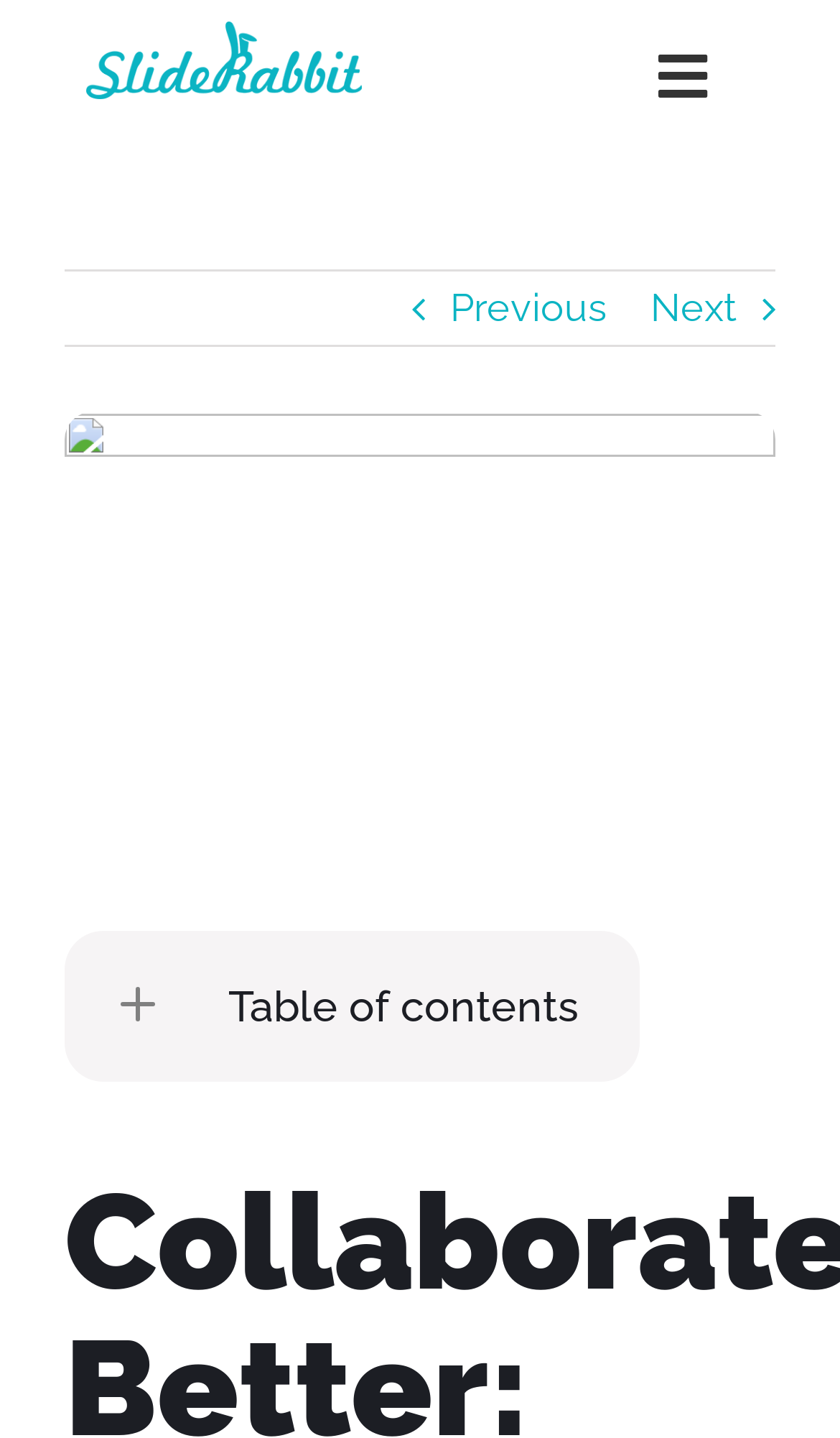Reply to the question with a brief word or phrase: How many navigation links are present?

2